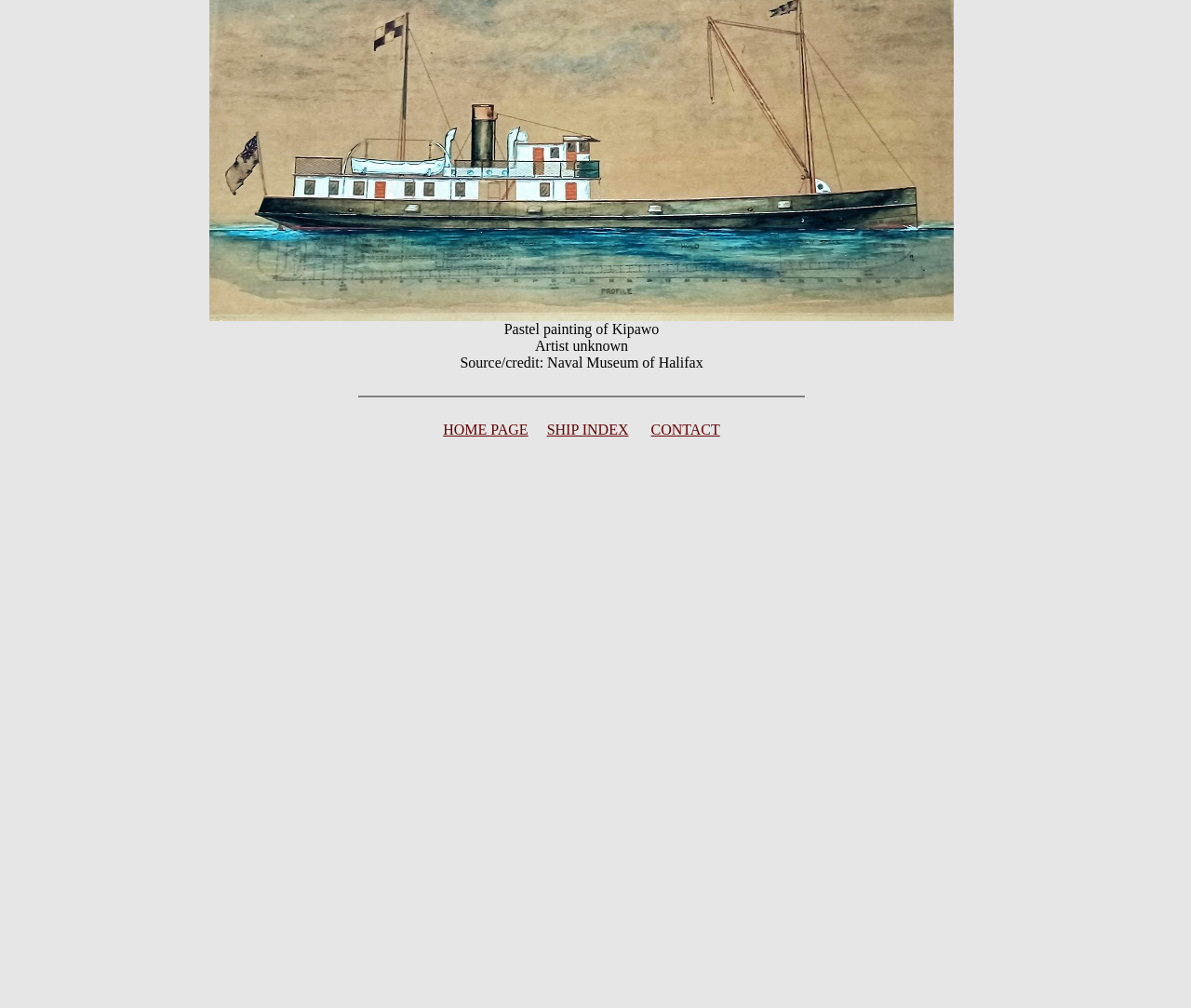Give a short answer to this question using one word or a phrase:
What is the title of the painting?

Pastel painting of Kipawo